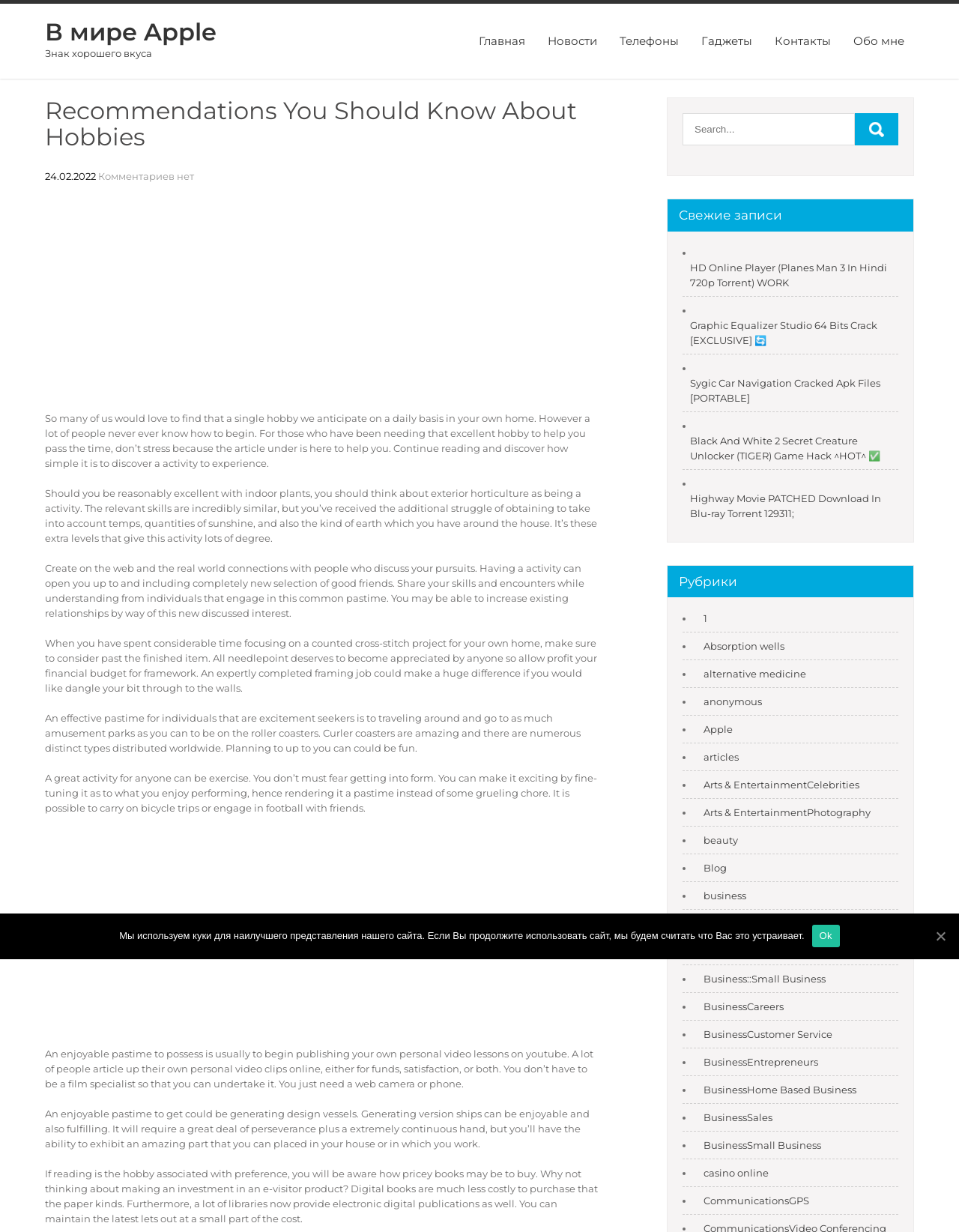What is the purpose of the 'Recommendations You Should Know About Hobbies' section?
Provide an in-depth and detailed answer to the question.

The section 'Recommendations You Should Know About Hobbies' provides a list of suggestions and ideas for people to explore their interests and find new hobbies. The section includes several paragraphs of text that discuss different hobbies and activities, such as gardening, exercising, and creating model ships.